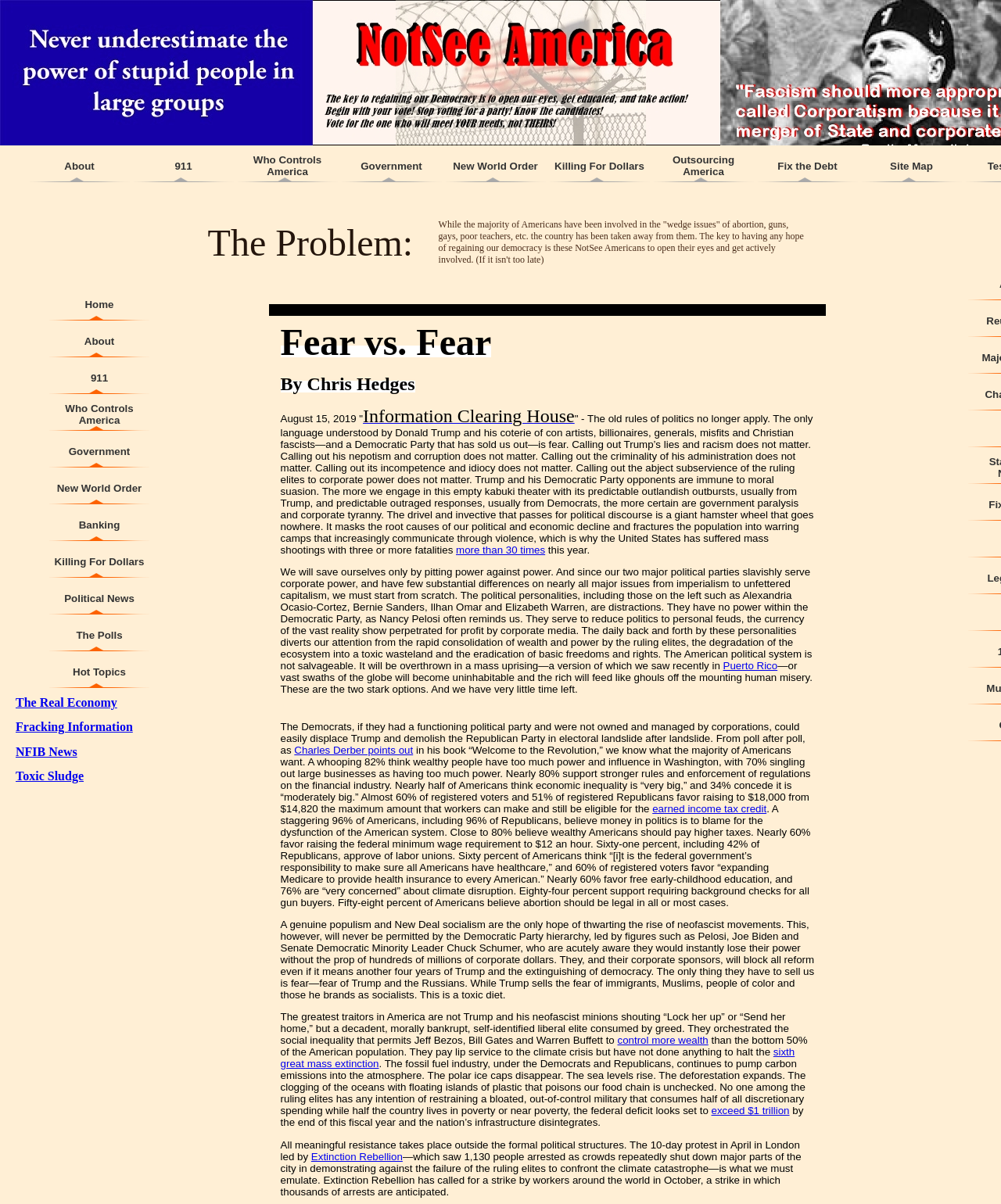Please answer the following question using a single word or phrase: 
Is there a menu item related to government?

Yes